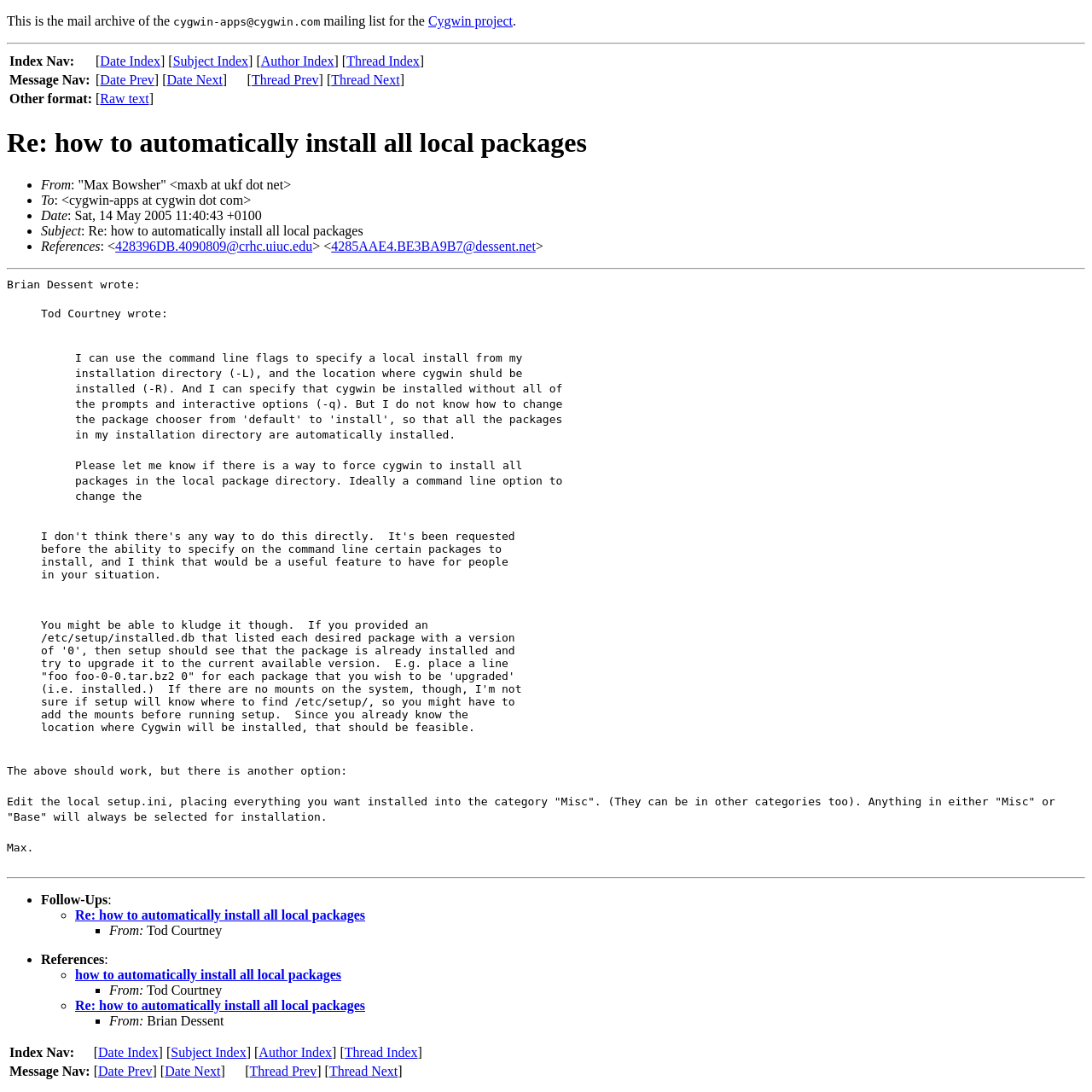Identify the bounding box for the described UI element. Provide the coordinates in (top-left x, top-left y, bottom-right x, bottom-right y) format with values ranging from 0 to 1: 4285AAE4.BE3BA9B7@dessent.net

[0.303, 0.219, 0.491, 0.232]